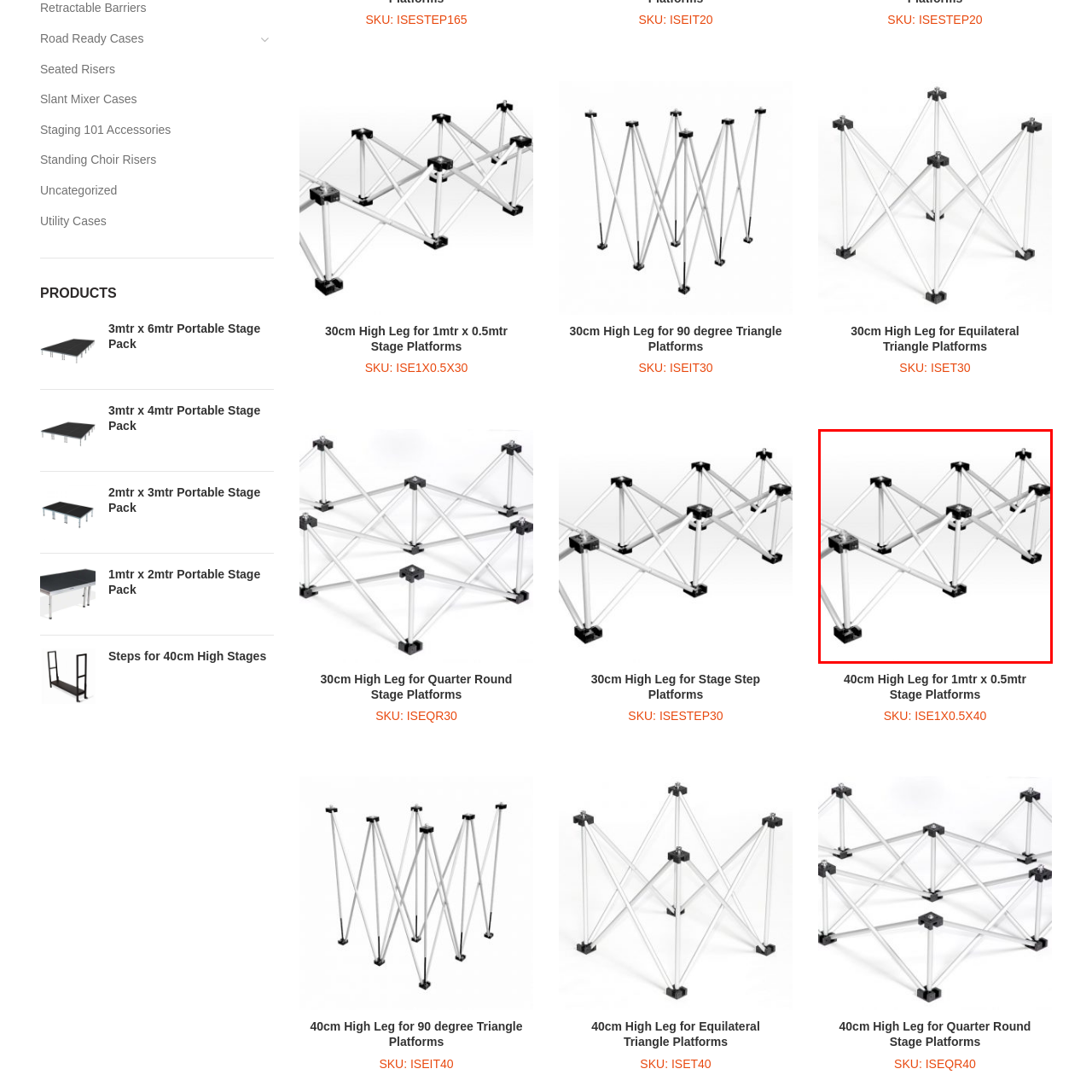Provide a comprehensive description of the image located within the red boundary.

The image displays a modular aluminum truss system designed for stage setups, showcasing its interlocking structure. This truss consists of multiple cross beams and connectors, emphasizing durability and versatility for various staging applications. Ideal for events, concerts, and theatrical performances, it facilitates the creation of dynamic stage designs and can be easily assembled and disassembled. The clean, metallic finish of the aluminum not only provides a sleek appearance but also ensures minimal weight, making it a practical choice for professionals needing reliable stage equipment.